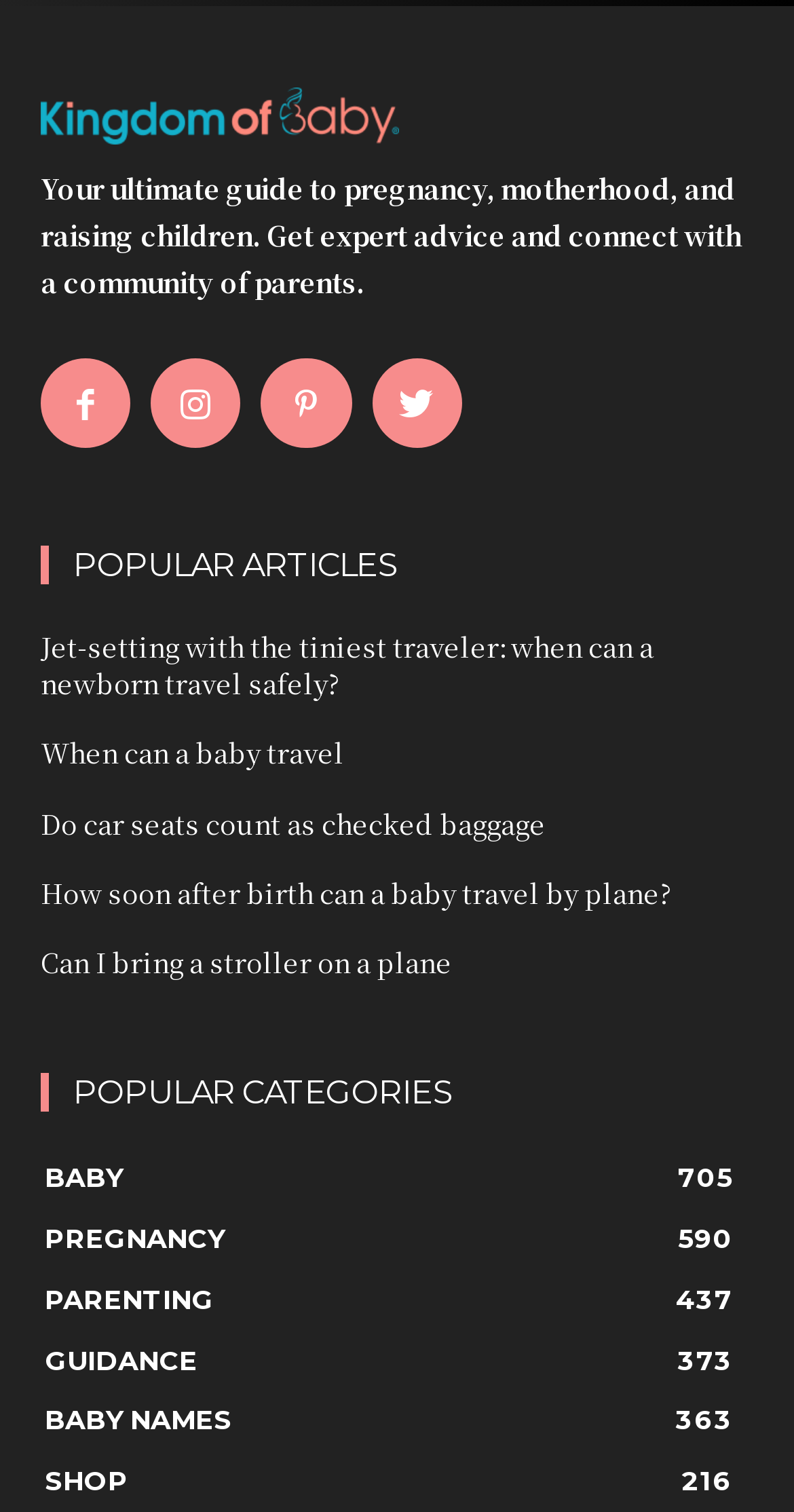Locate the bounding box coordinates of the element you need to click to accomplish the task described by this instruction: "Learn about pregnancy".

[0.056, 0.808, 0.282, 0.829]